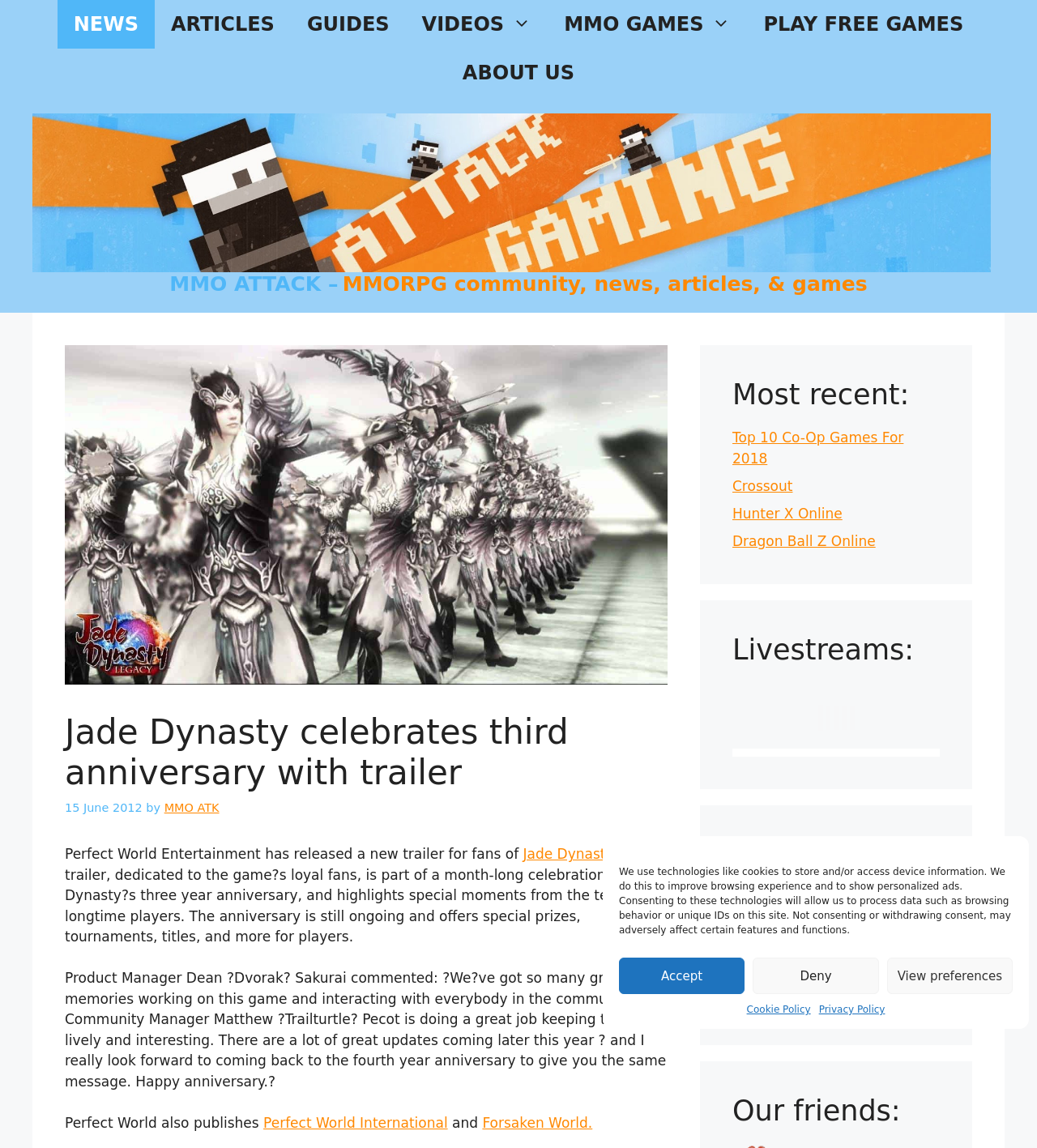Extract the bounding box coordinates for the UI element described by the text: "View preferences". The coordinates should be in the form of [left, top, right, bottom] with values between 0 and 1.

[0.855, 0.834, 0.977, 0.866]